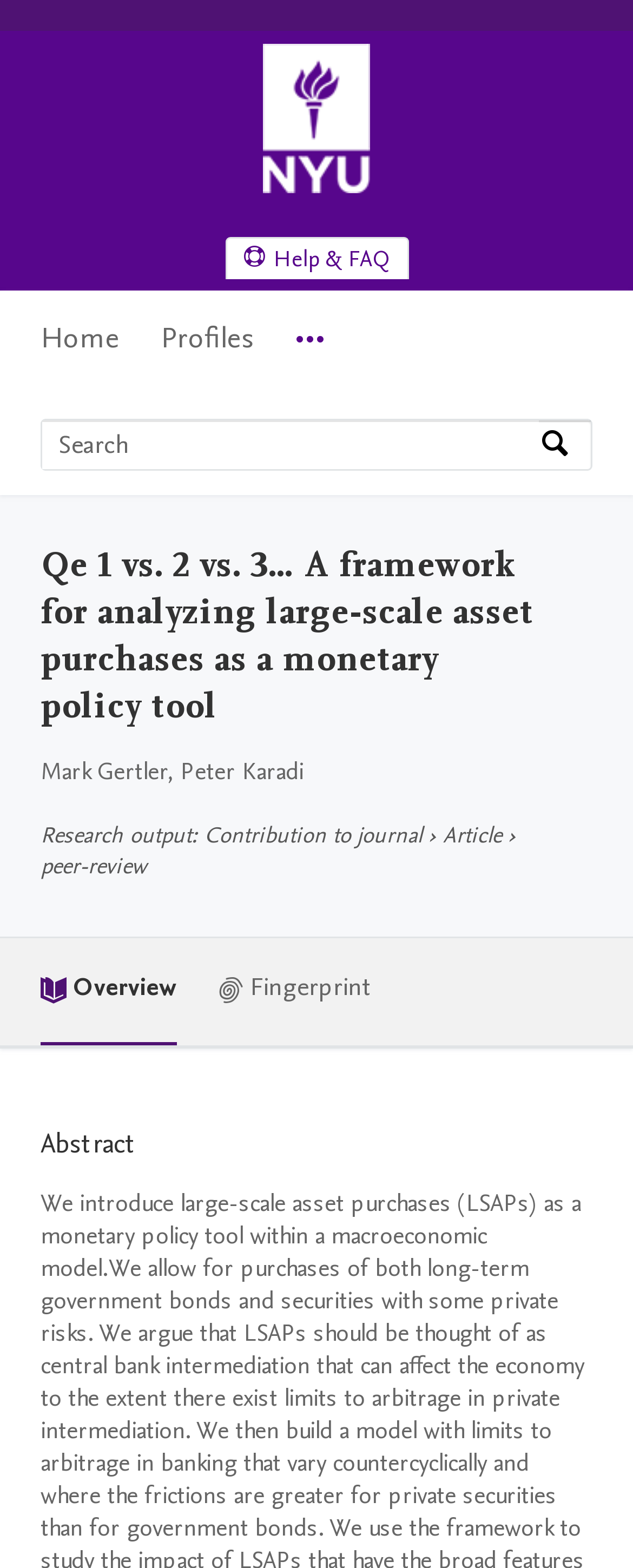Offer a detailed explanation of the webpage layout and contents.

The webpage is about a research article titled "Qe 1 vs. 2 vs. 3... A framework for analyzing large-scale asset purchases as a monetary policy tool" by Mark Gertler and Peter Karadi. At the top left corner, there are three "Skip to" links for navigation. Next to them is the NYU Scholars logo, which is an image. On the same line, there is a link to "Help & FAQ" on the right side.

Below the logo, there is a main navigation menu with four items: "Home", "Profiles", and "More navigation options". On the right side of the navigation menu, there is a search bar with a label "Search by expertise, name or affiliation" and a search button.

The main content of the webpage starts with a heading that displays the title of the research article. Below the title, there is information about the authors and the type of research output, which is a contribution to a journal. There are also links to "Overview" and "Fingerprint" on the right side.

Further down, there is an "Abstract" section, which likely contains a summary of the research article.